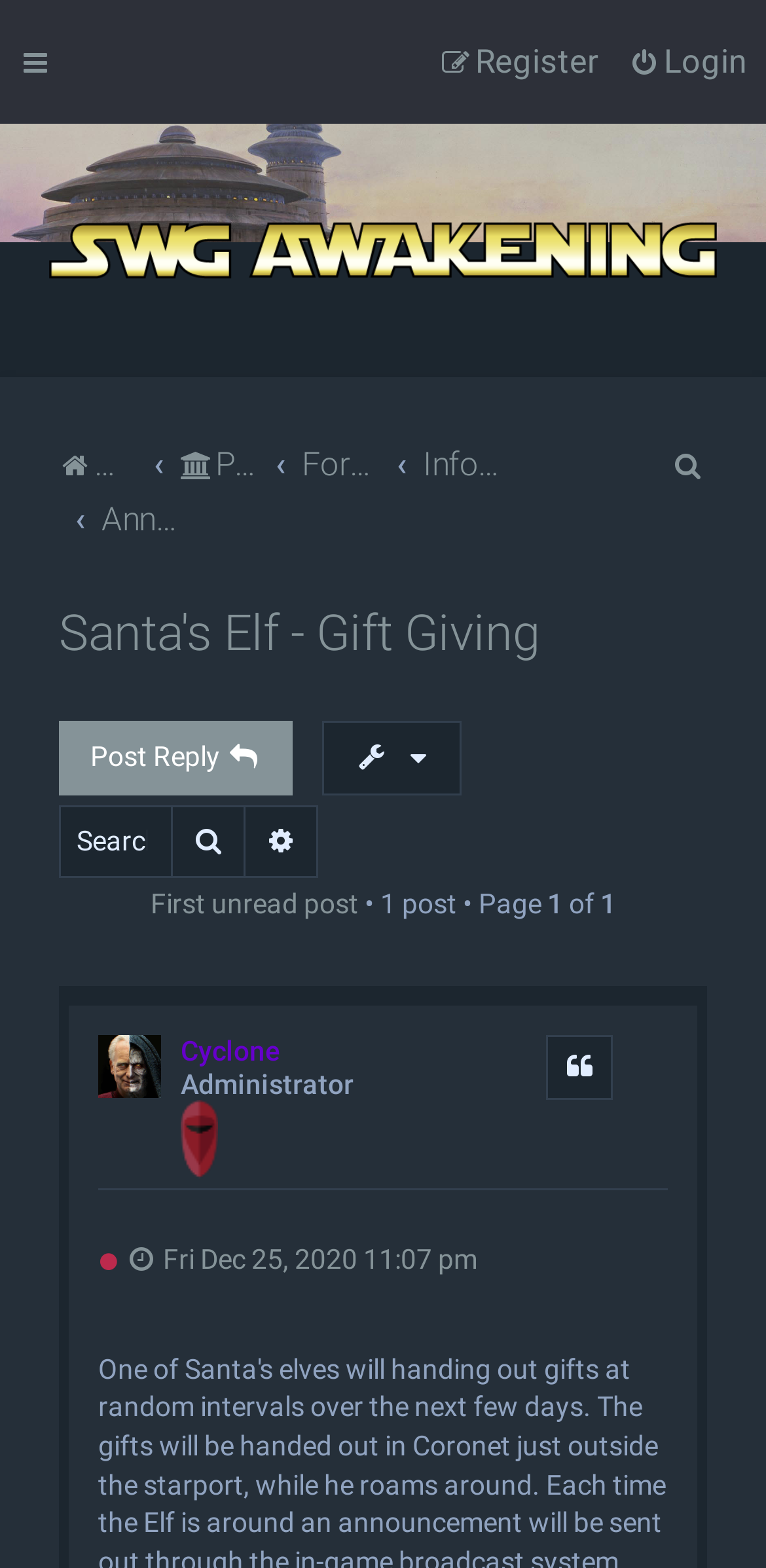Please locate the bounding box coordinates of the element that should be clicked to complete the given instruction: "Click on the 'Login' button".

[0.821, 0.021, 0.974, 0.056]